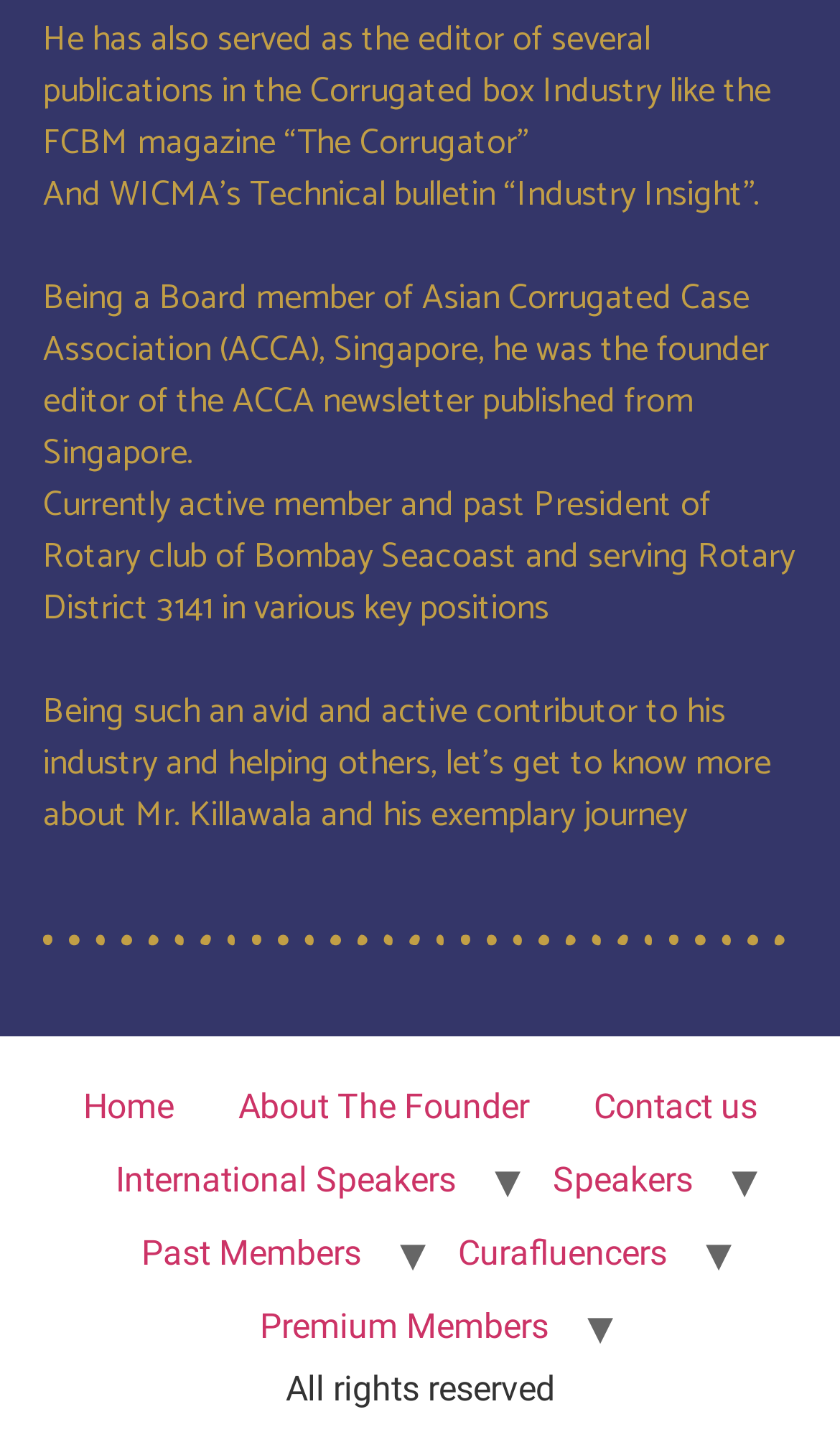What is the copyright statement mentioned?
Using the image as a reference, answer the question with a short word or phrase.

All rights reserved